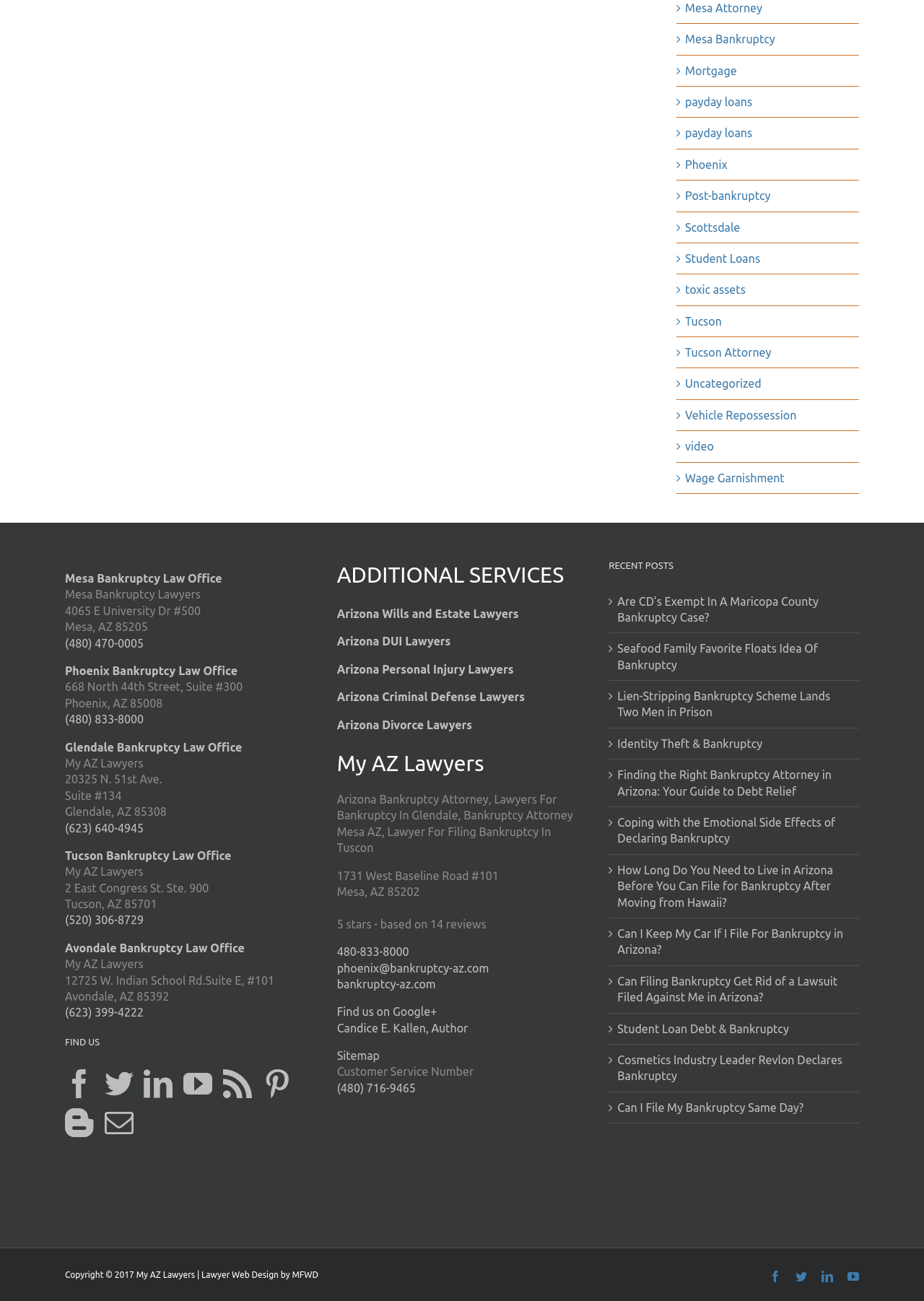Provide the bounding box coordinates in the format (top-left x, top-left y, bottom-right x, bottom-right y). All values are floating point numbers between 0 and 1. Determine the bounding box coordinate of the UI element described as: Plan B's Cloud Services

None